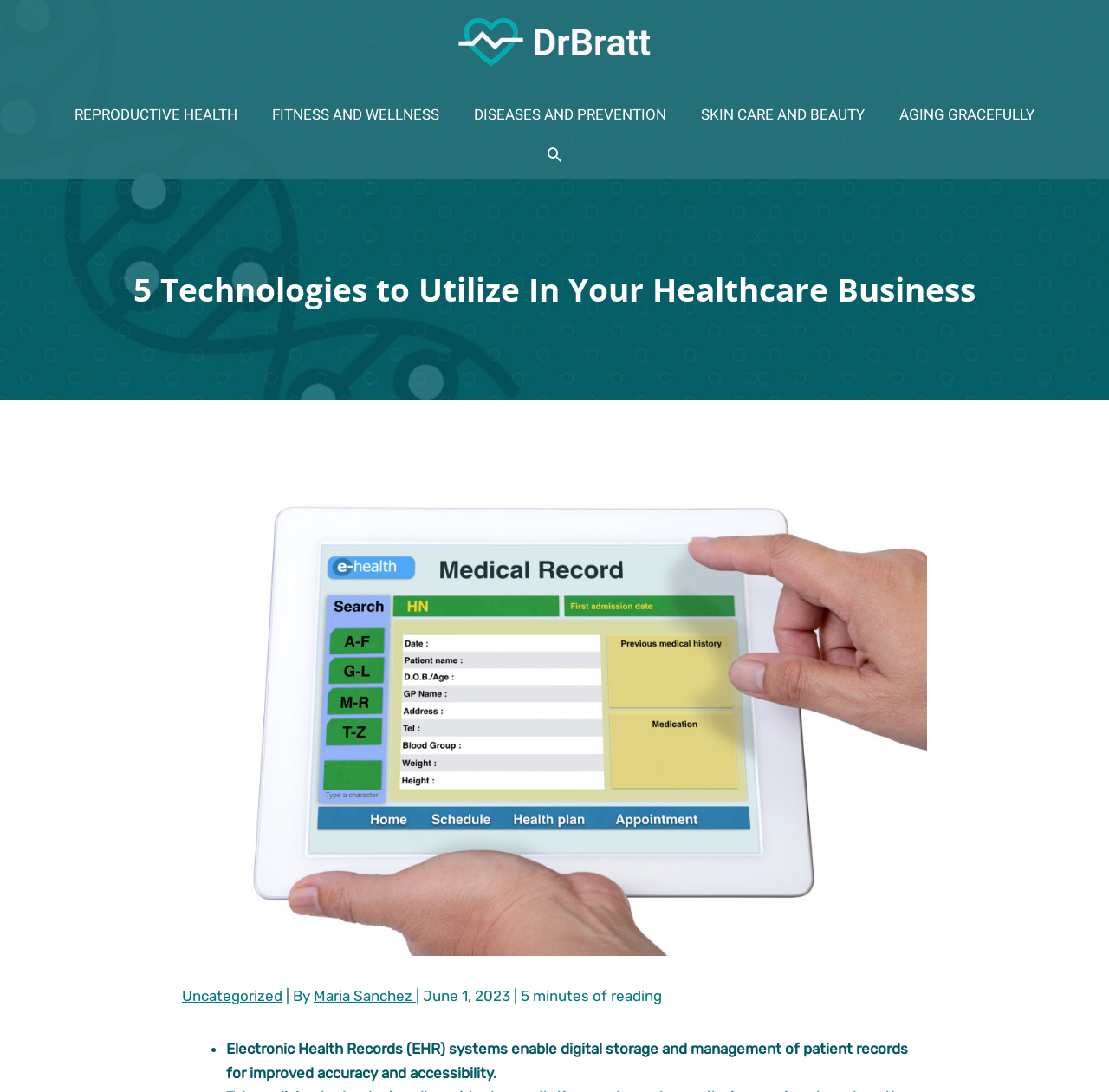Locate the UI element described as follows: "Fitness and Wellness". Return the bounding box coordinates as four float numbers between 0 and 1 in the order [left, top, right, bottom].

[0.23, 0.079, 0.412, 0.133]